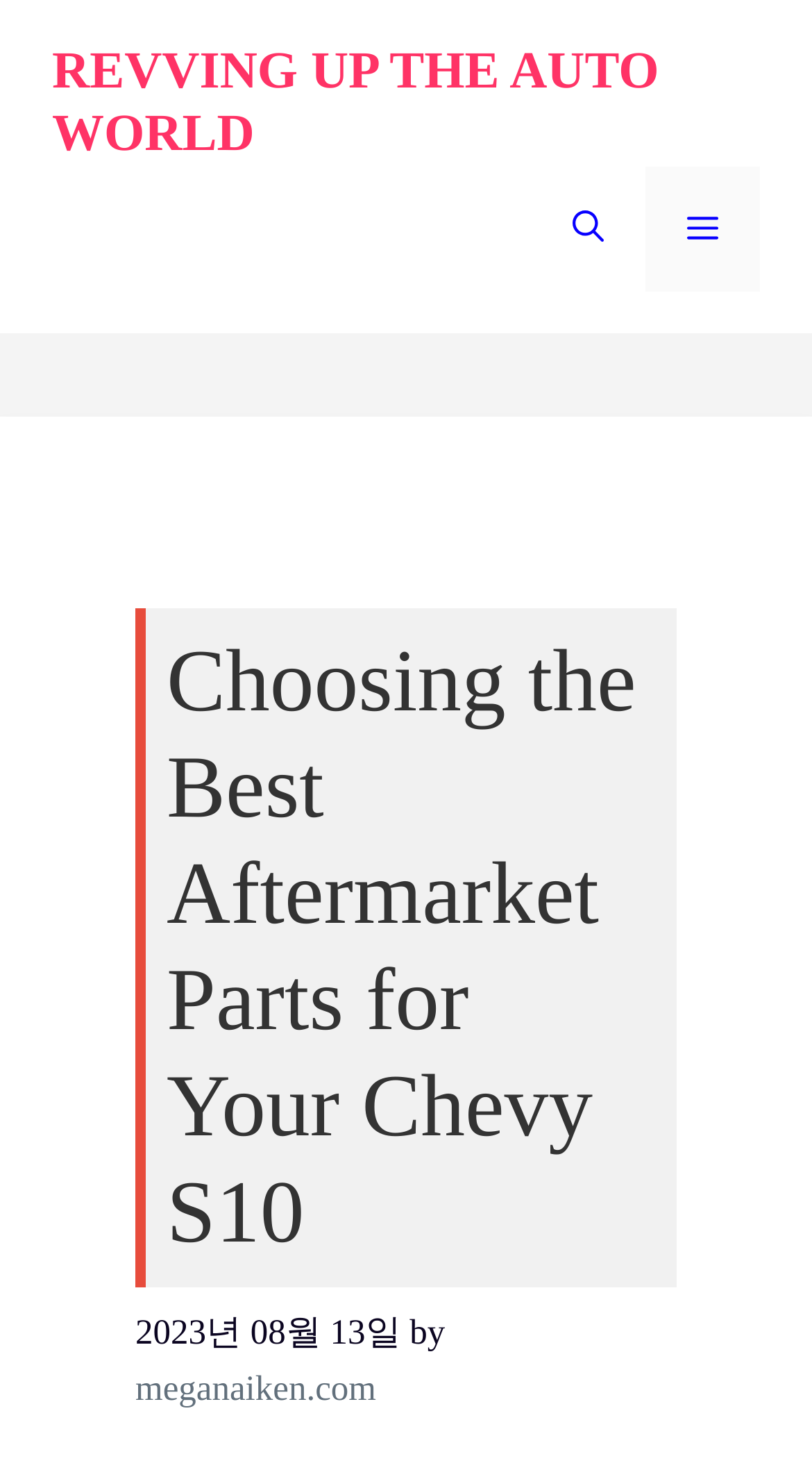What is the name of the website?
Offer a detailed and full explanation in response to the question.

I determined the name of the website by looking at the banner element at the top of the page, which contains the text 'REVVING UP THE AUTO WORLD'.